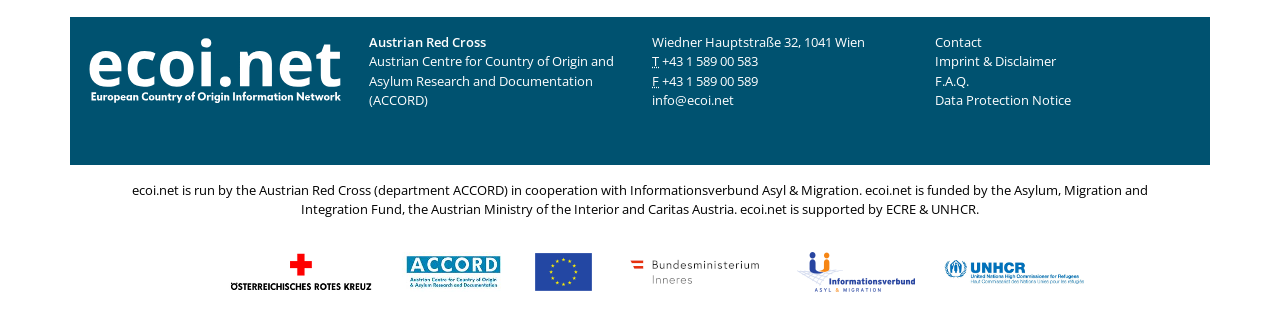Given the element description: "Contact", predict the bounding box coordinates of this UI element. The coordinates must be four float numbers between 0 and 1, given as [left, top, right, bottom].

[0.73, 0.097, 0.767, 0.151]